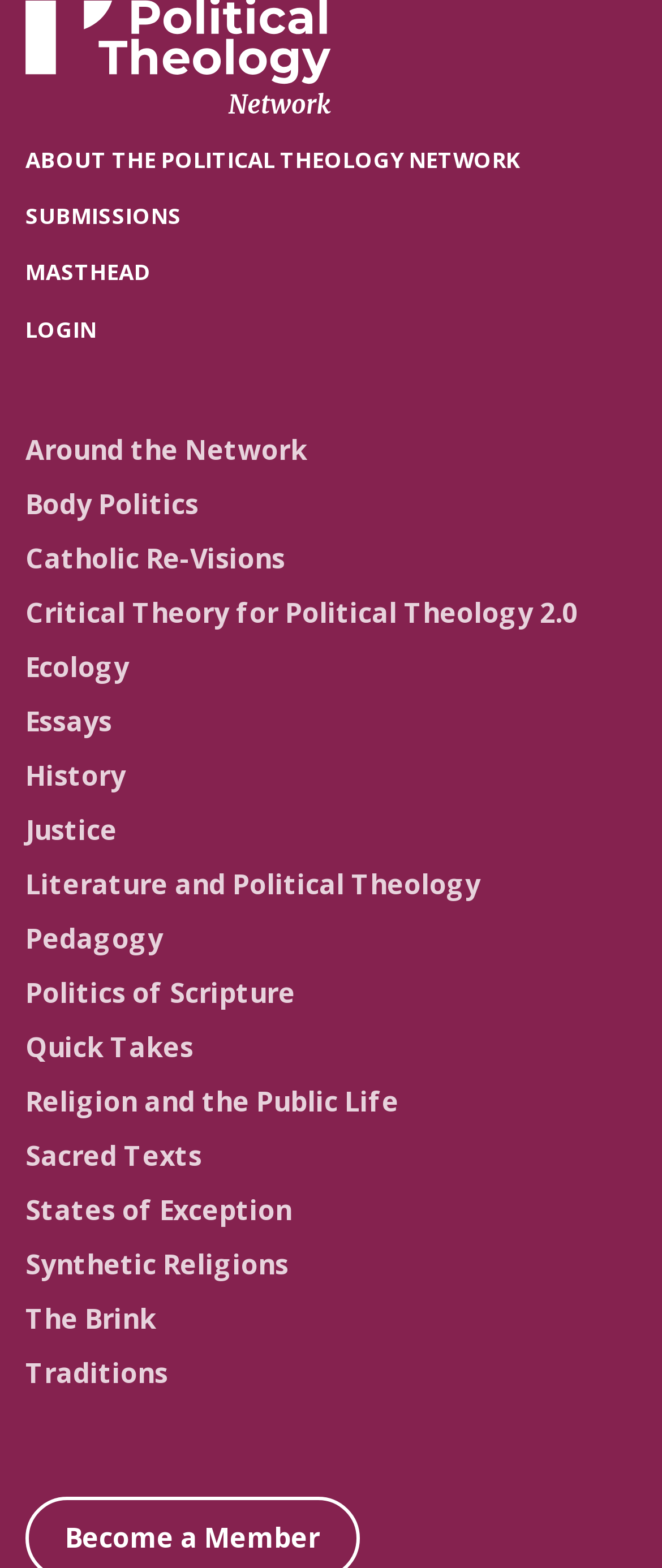Identify the bounding box of the HTML element described as: "Around the Network".

[0.038, 0.275, 0.464, 0.299]